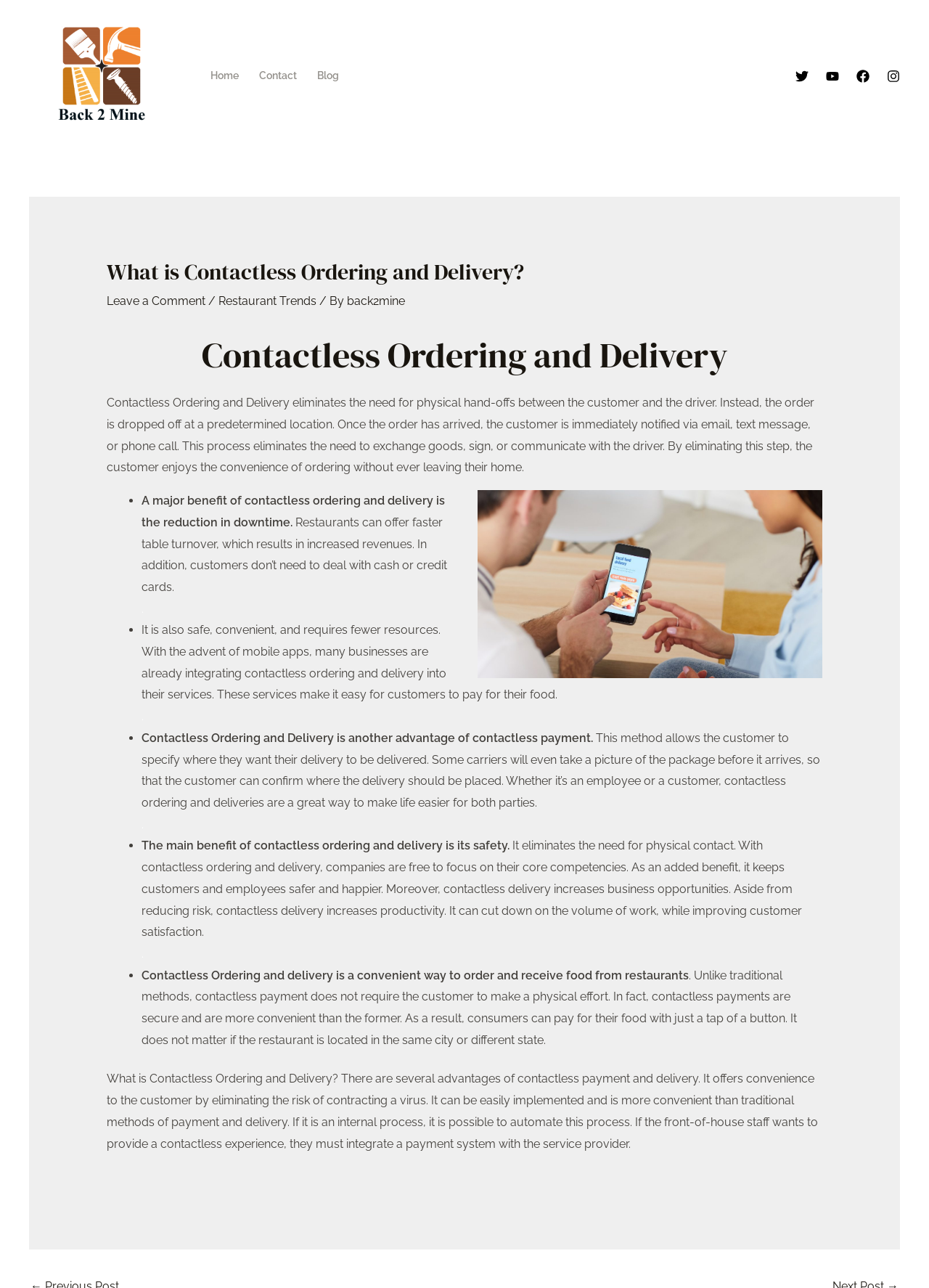What is the purpose of contactless ordering and delivery?
Respond to the question with a single word or phrase according to the image.

To make life easier for both parties